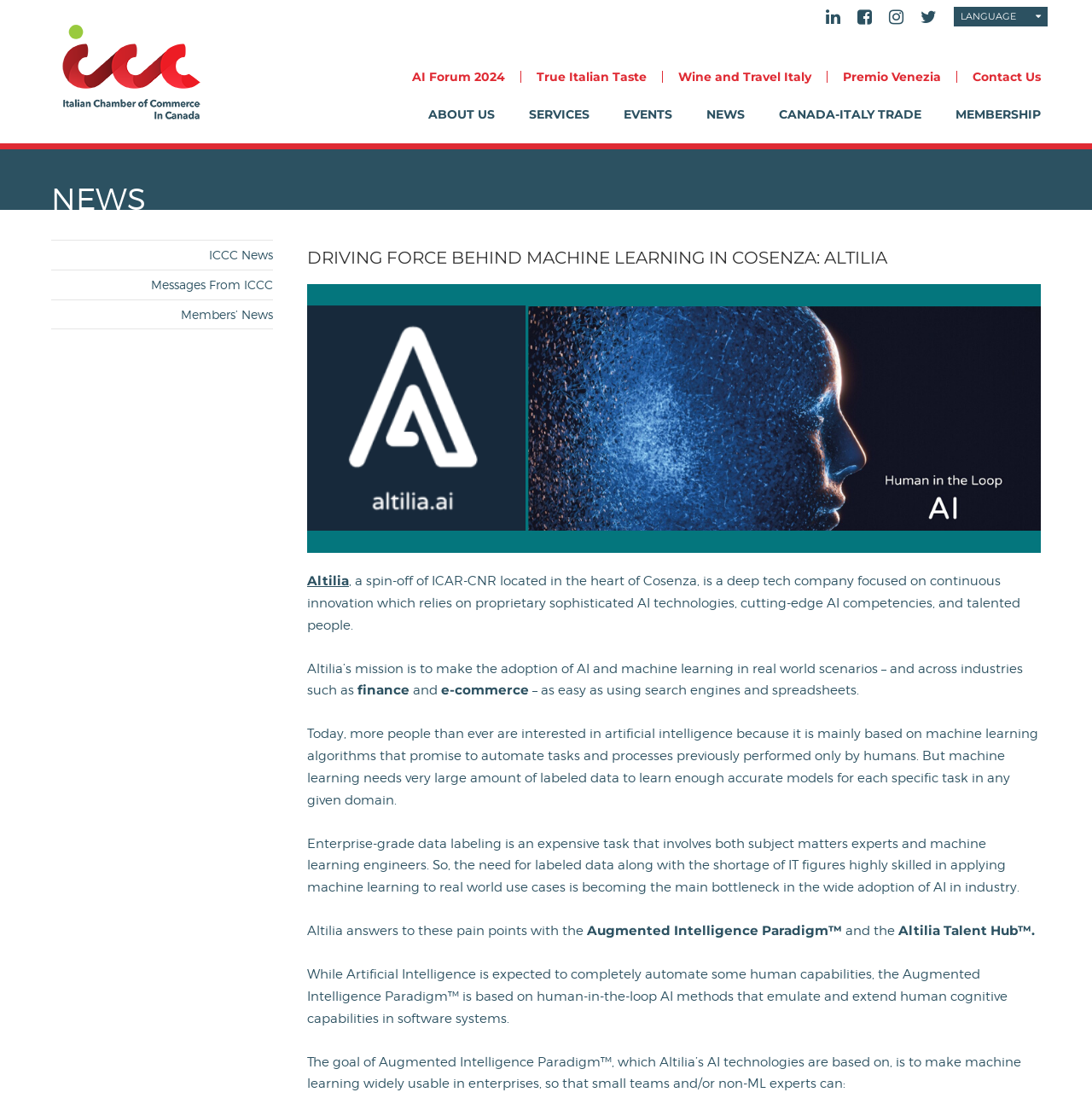Determine the bounding box coordinates of the clickable element to complete this instruction: "Check the NEWS section". Provide the coordinates in the format of four float numbers between 0 and 1, [left, top, right, bottom].

[0.047, 0.166, 0.953, 0.194]